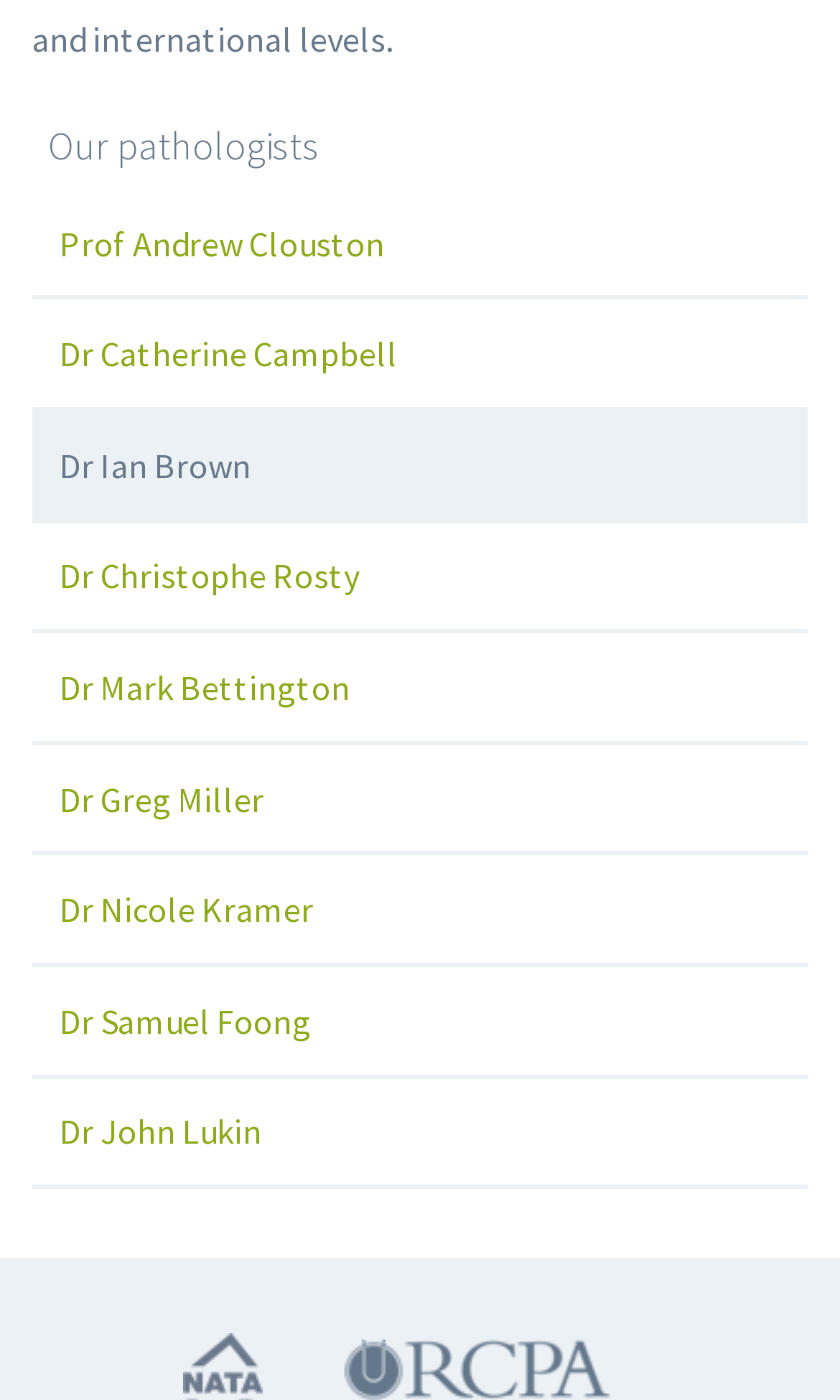Locate the bounding box of the UI element described in the following text: "Dr Mark Bettington".

[0.038, 0.453, 0.962, 0.532]